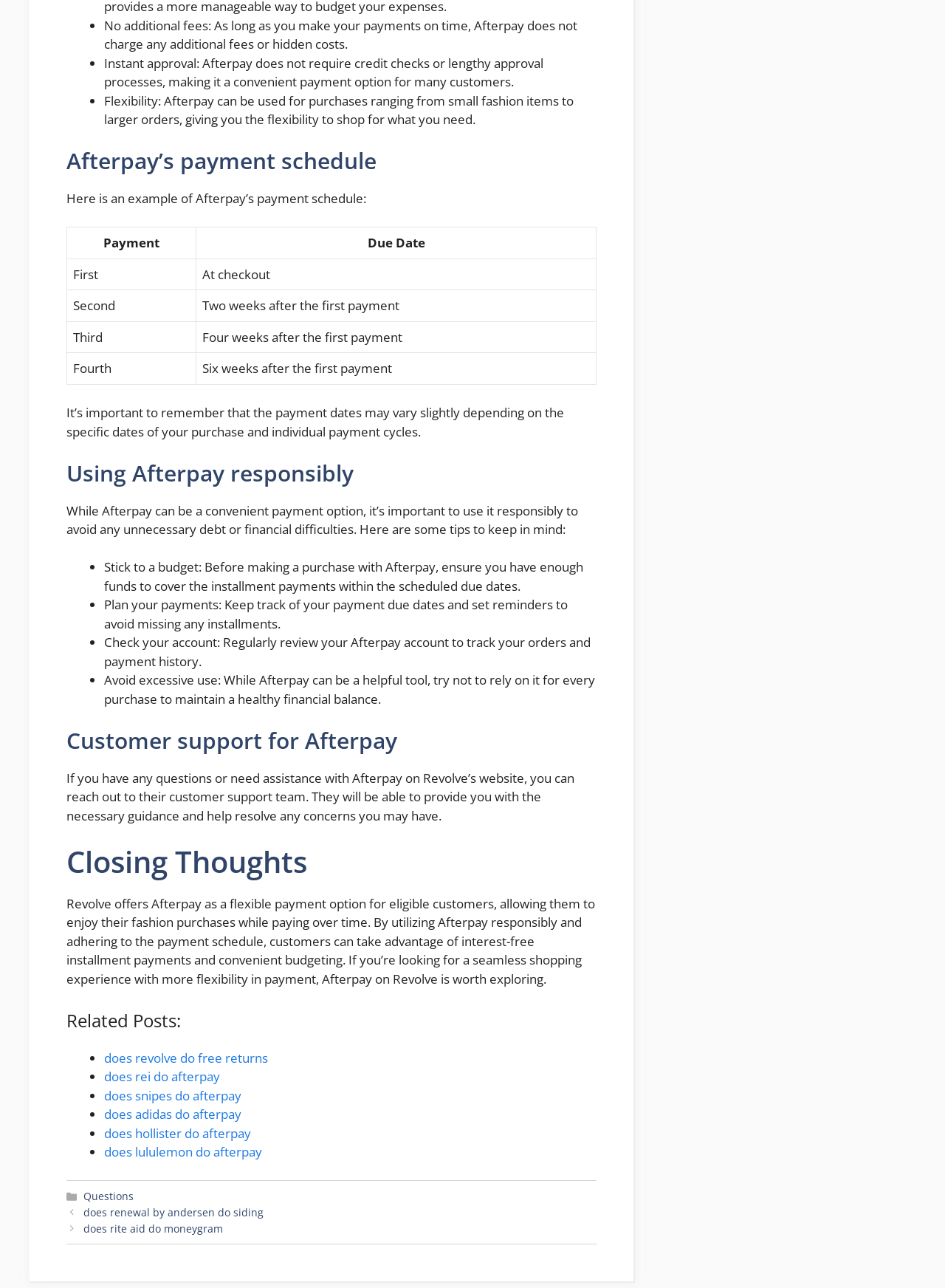Extract the bounding box for the UI element that matches this description: "Questions".

[0.088, 0.923, 0.141, 0.934]